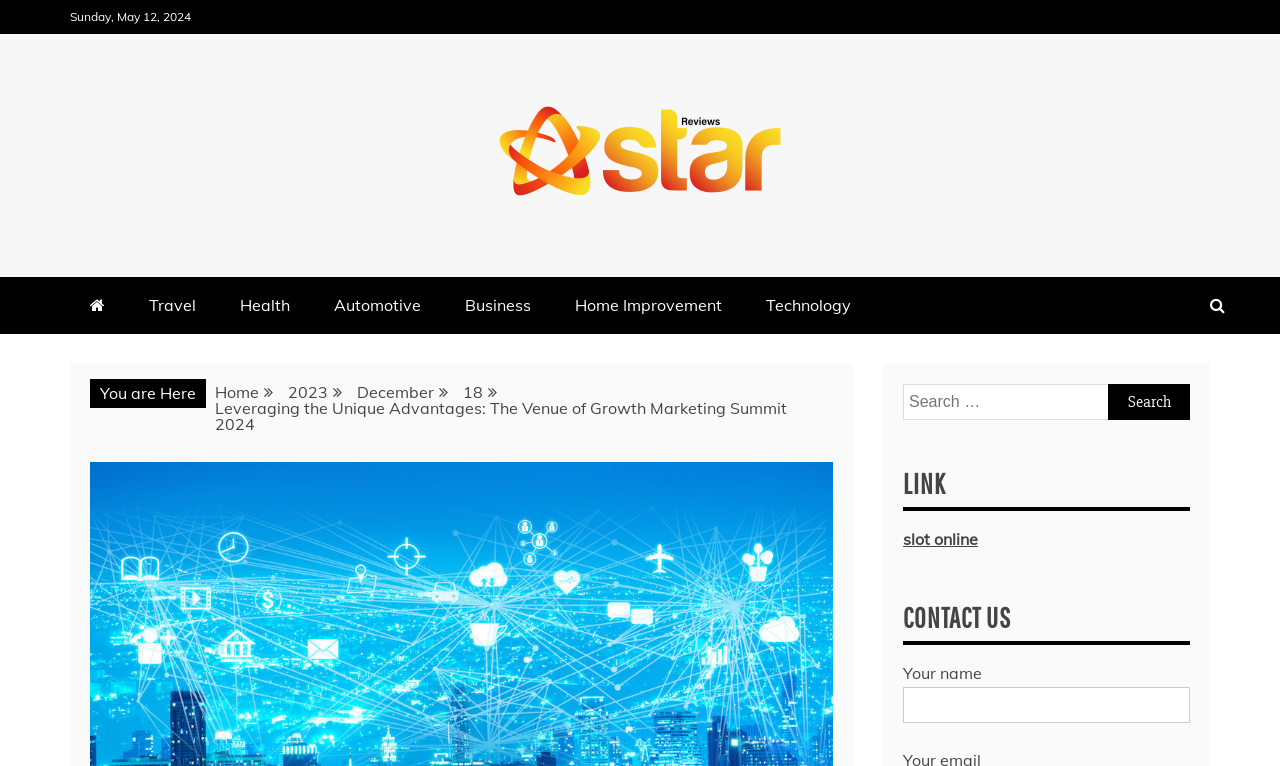Determine the main text heading of the webpage and provide its content.

Leveraging the Unique Advantages: The Venue of Growth Marketing Summit 2024